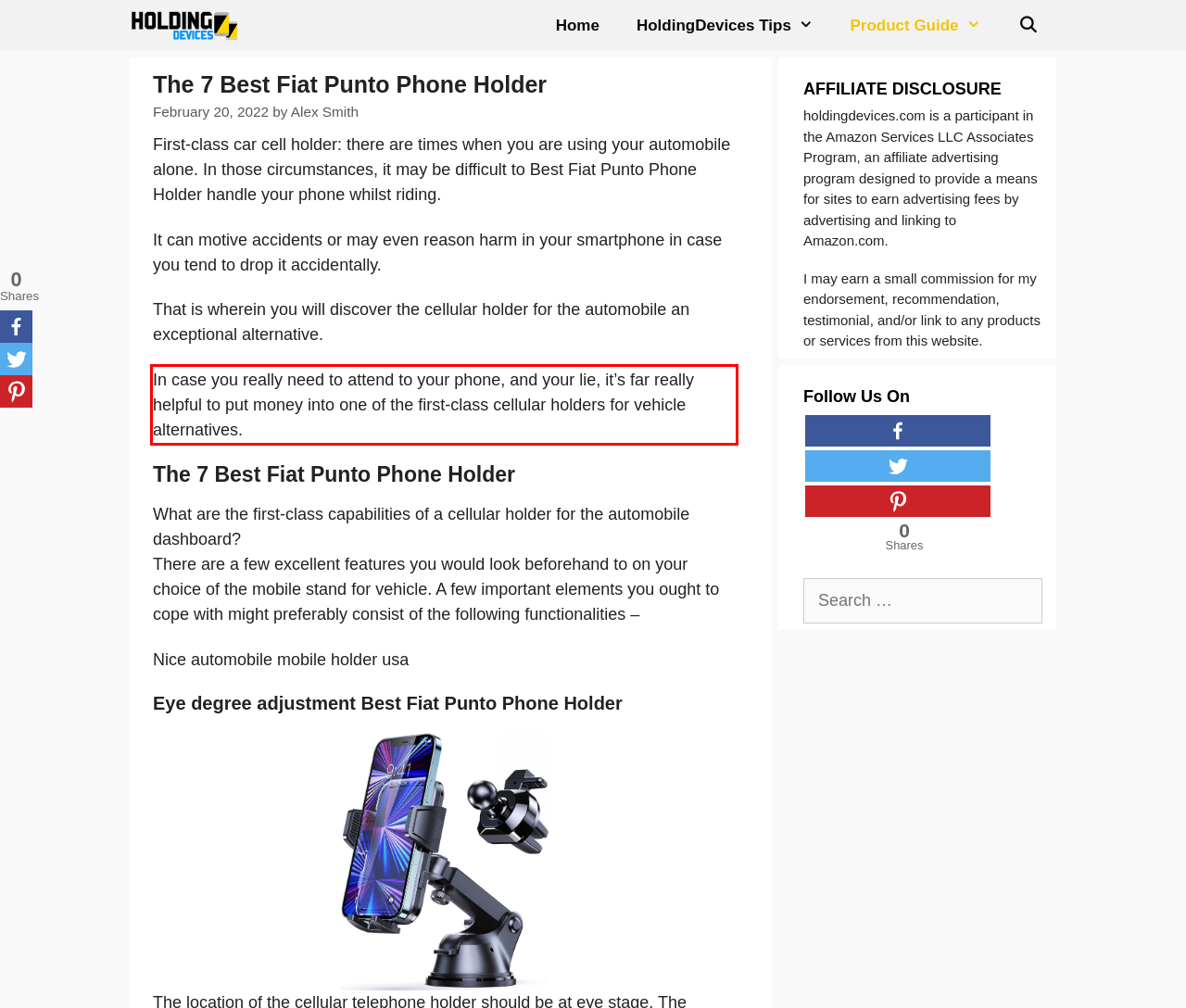You are provided with a screenshot of a webpage containing a red bounding box. Please extract the text enclosed by this red bounding box.

In case you really need to attend to your phone, and your lie, it’s far really helpful to put money into one of the first-class cellular holders for vehicle alternatives.